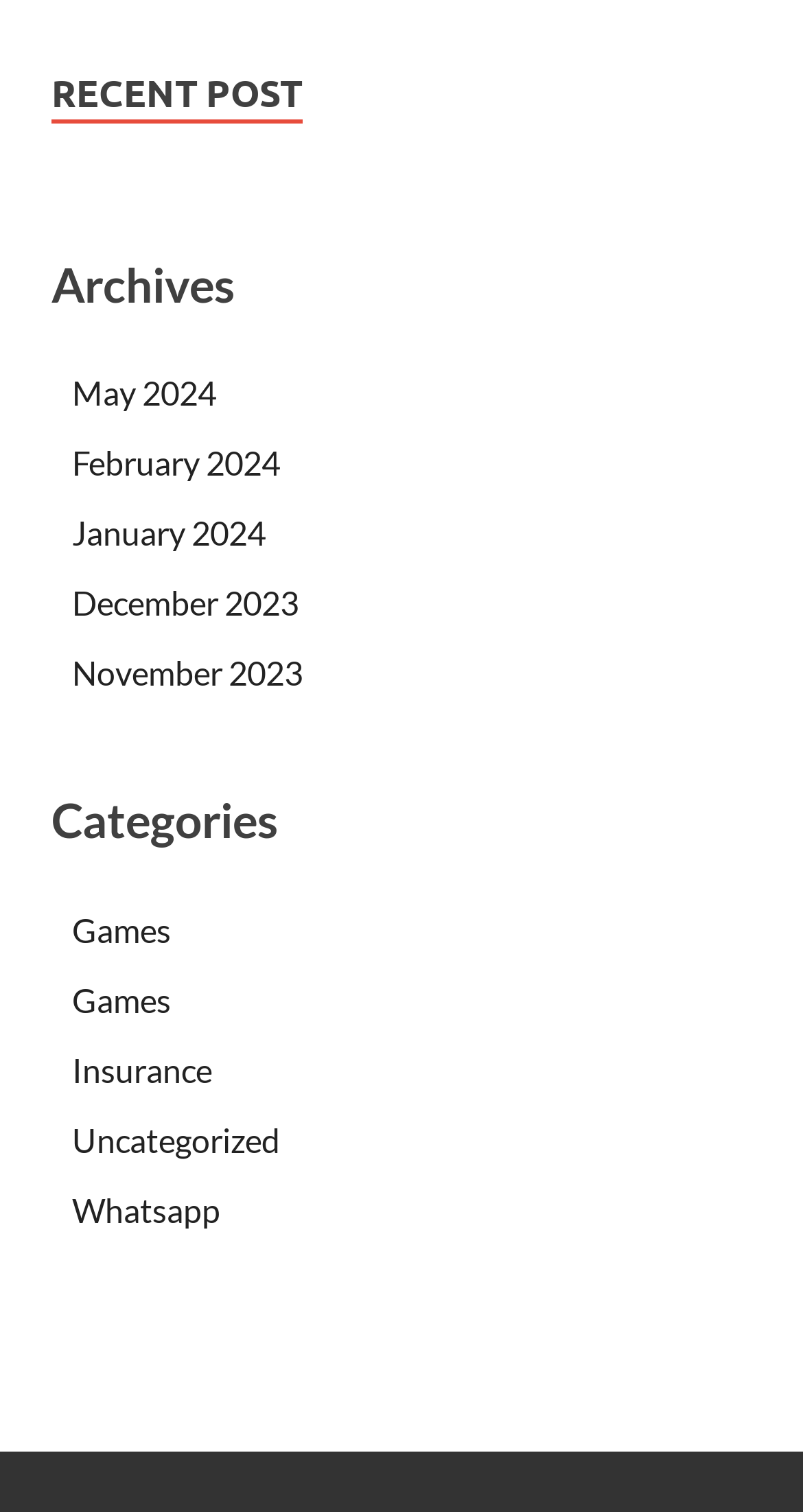Please answer the following question using a single word or phrase: 
What is the most recent post category?

Games